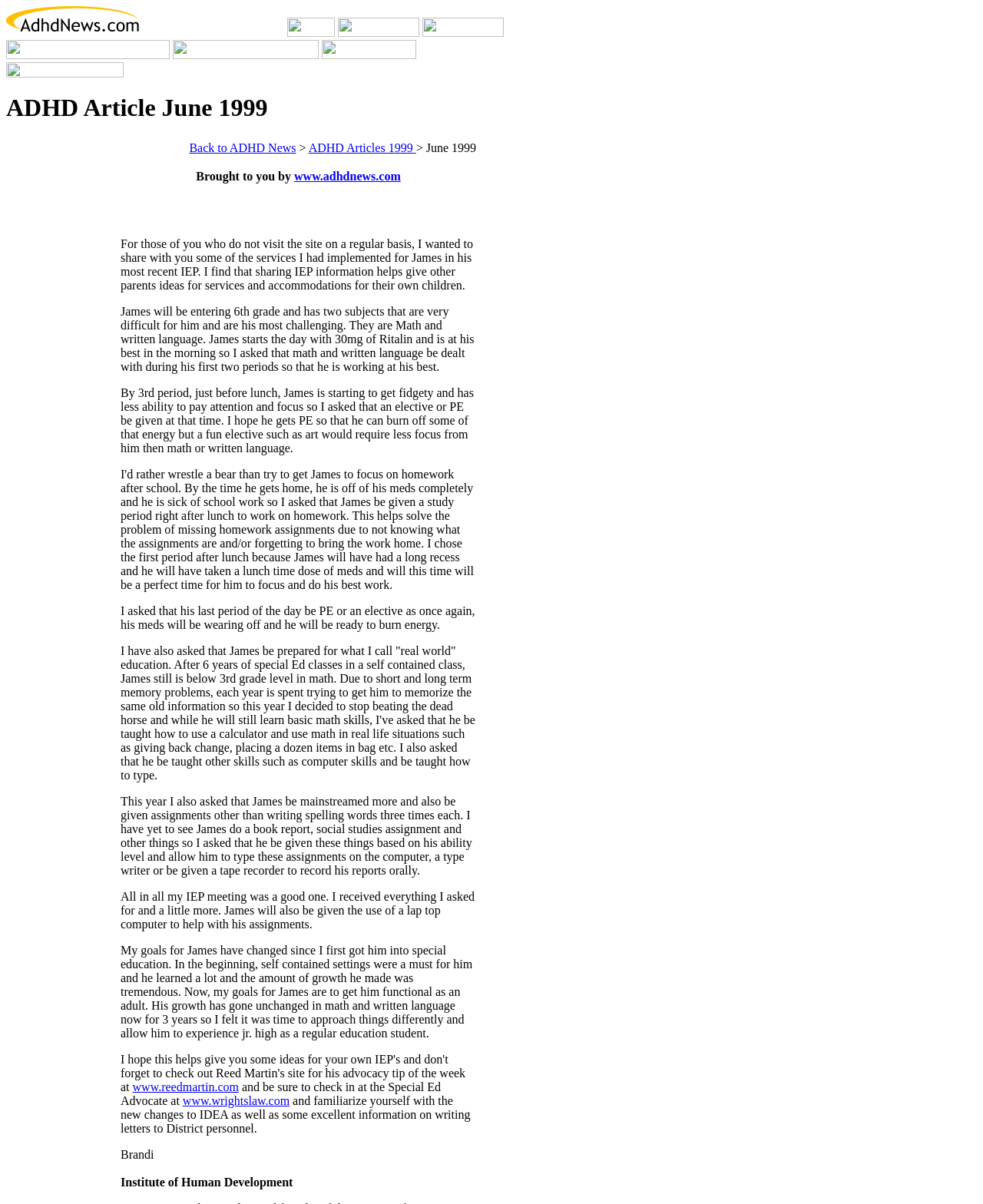Can you find the bounding box coordinates for the element that needs to be clicked to execute this instruction: "Read the article about ADHD Help for ADHD Children"? The coordinates should be given as four float numbers between 0 and 1, i.e., [left, top, right, bottom].

[0.006, 0.022, 0.142, 0.033]